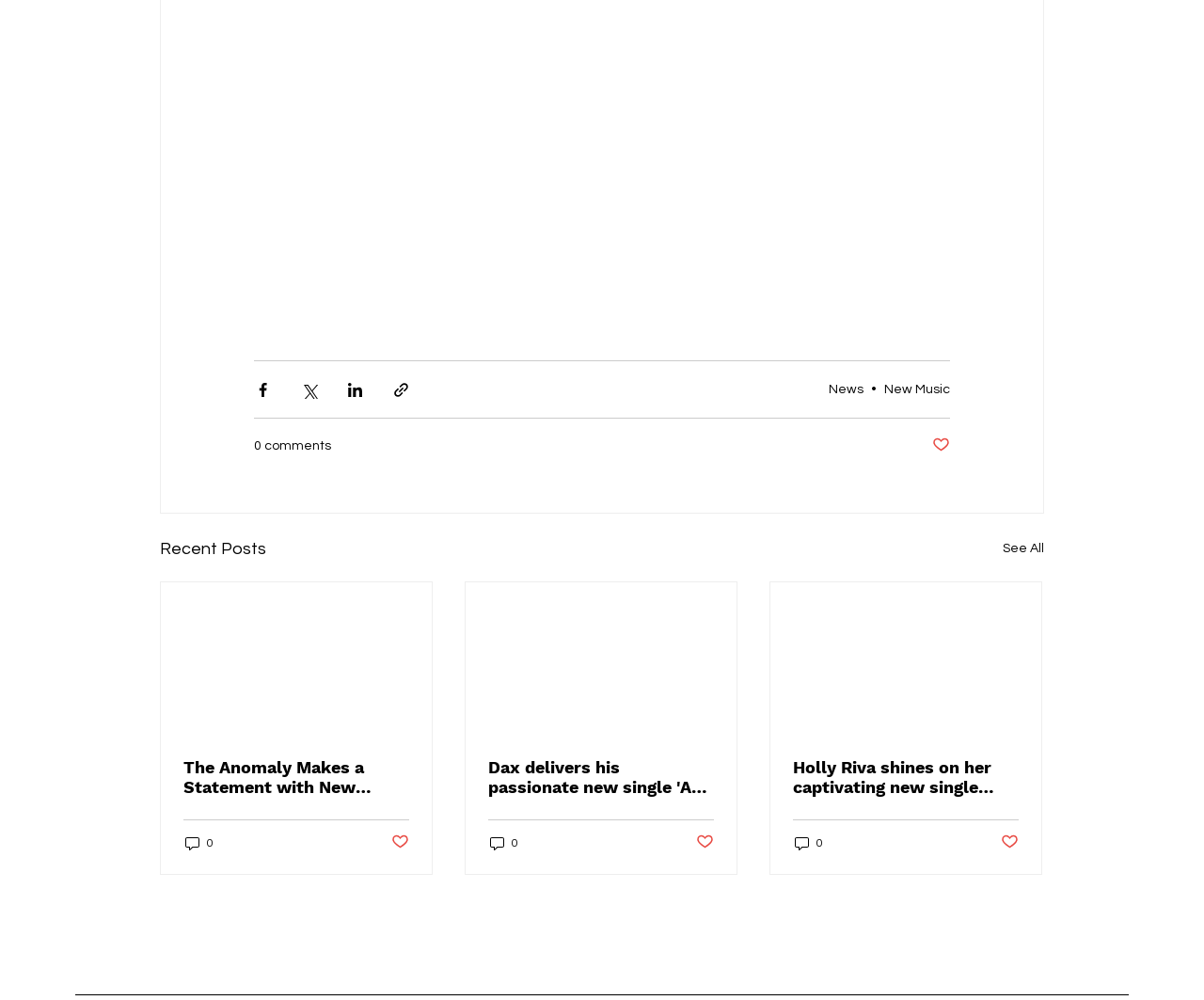Determine the bounding box coordinates for the HTML element mentioned in the following description: "aria-label="Instagram"". The coordinates should be a list of four floats ranging from 0 to 1, represented as [left, top, right, bottom].

[0.822, 0.934, 0.858, 0.978]